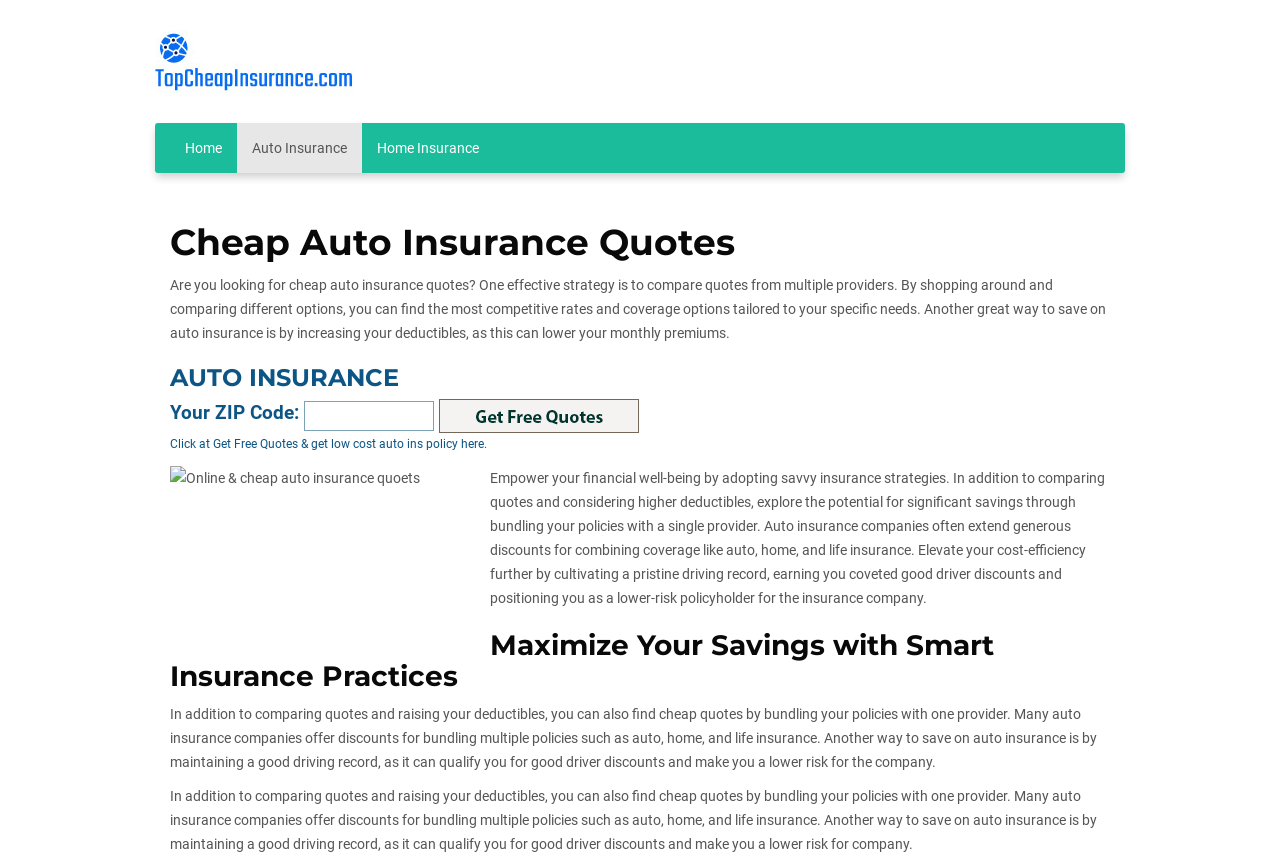Use a single word or phrase to answer the question:
What is the purpose of this webpage?

Get cheap auto insurance quotes